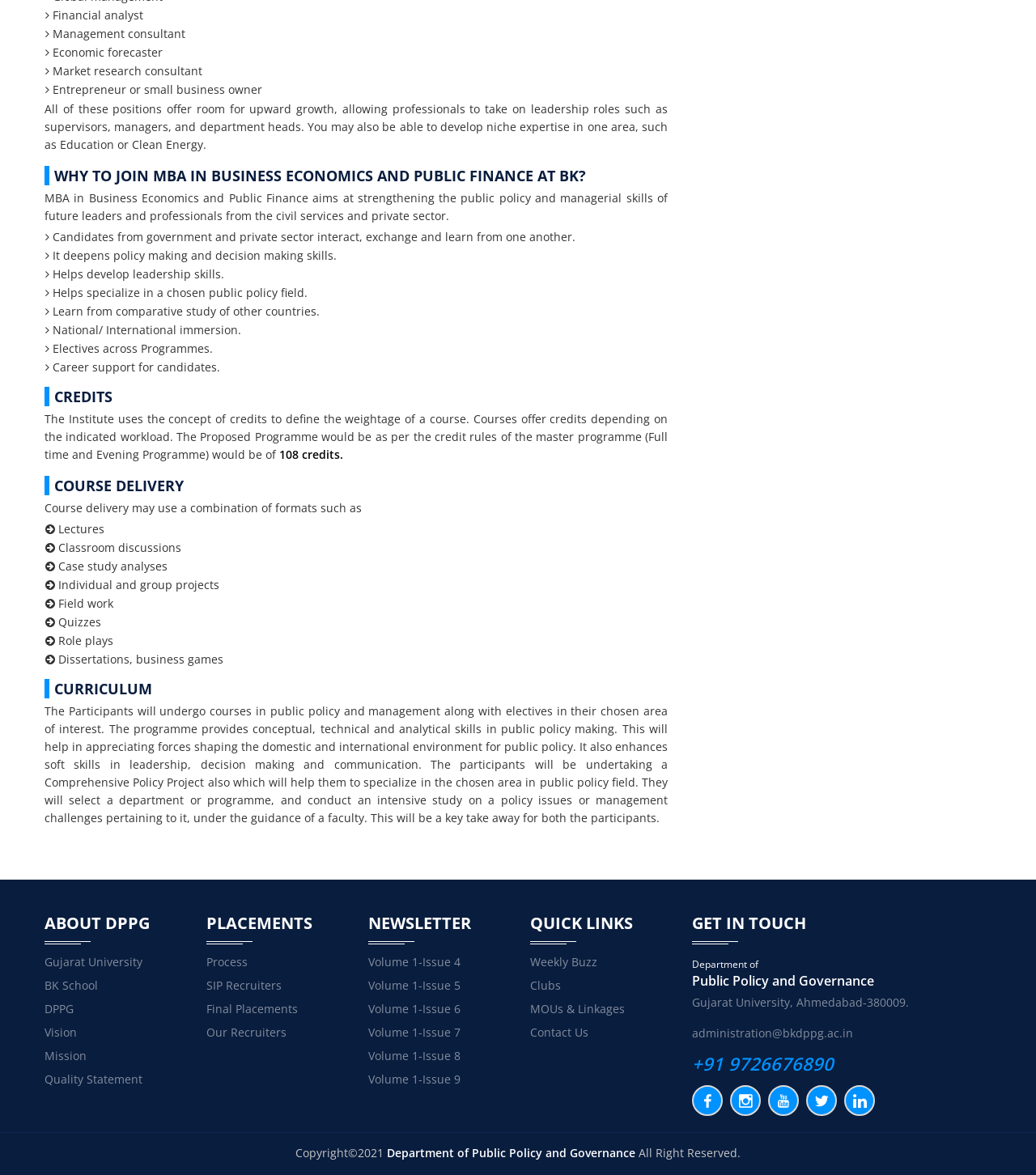Please find the bounding box coordinates of the section that needs to be clicked to achieve this instruction: "Contact 'Department of Public Policy and Governance'".

[0.668, 0.812, 0.957, 0.842]